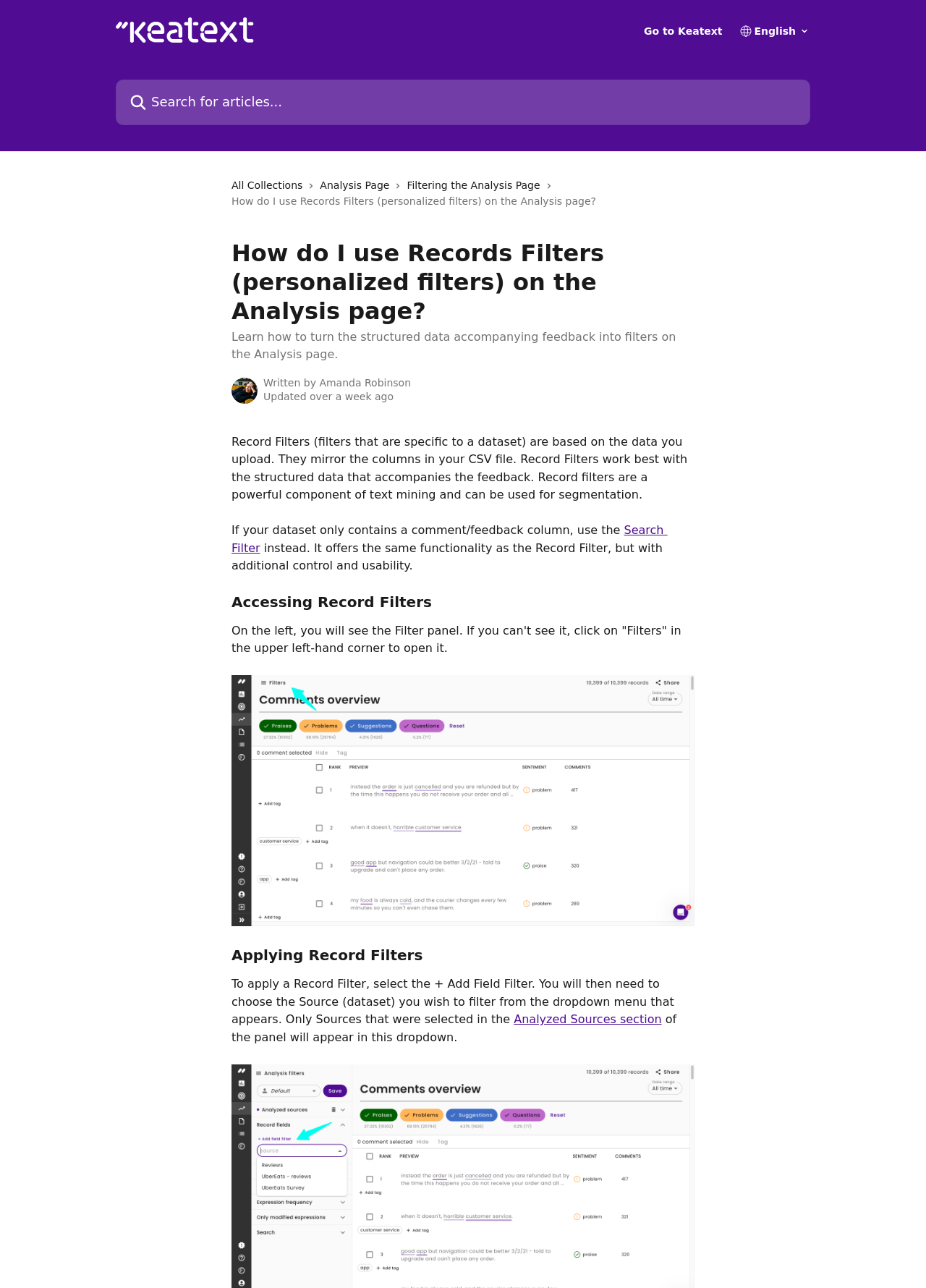Analyze the image and give a detailed response to the question:
What type of data accompanies feedback?

The webpage explains that Record Filters work best with the structured data that accompanies the feedback.